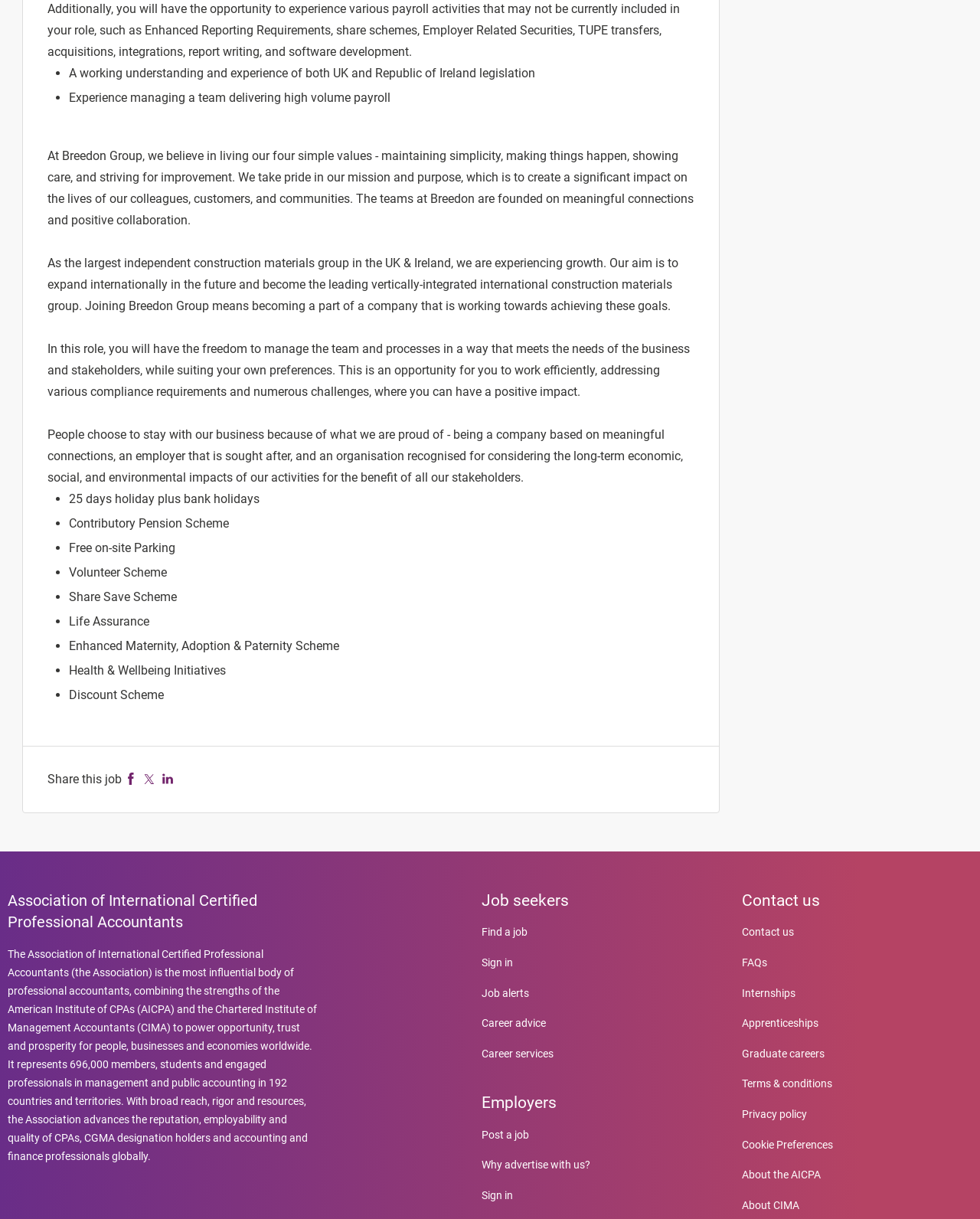What is the company's goal?
Refer to the screenshot and respond with a concise word or phrase.

Become leading vertically-integrated international construction materials group